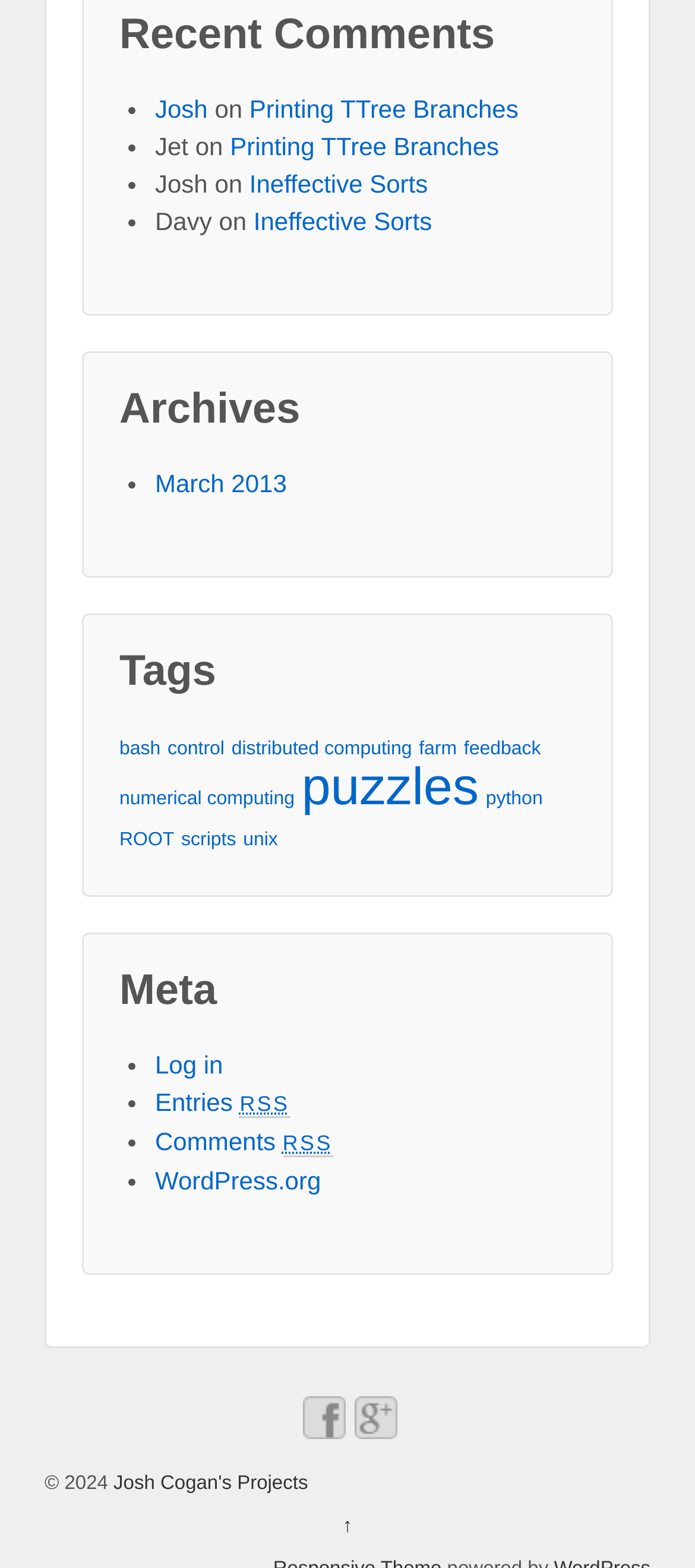From the webpage screenshot, predict the bounding box of the UI element that matches this description: "Printing TTree Branches".

[0.359, 0.06, 0.746, 0.078]